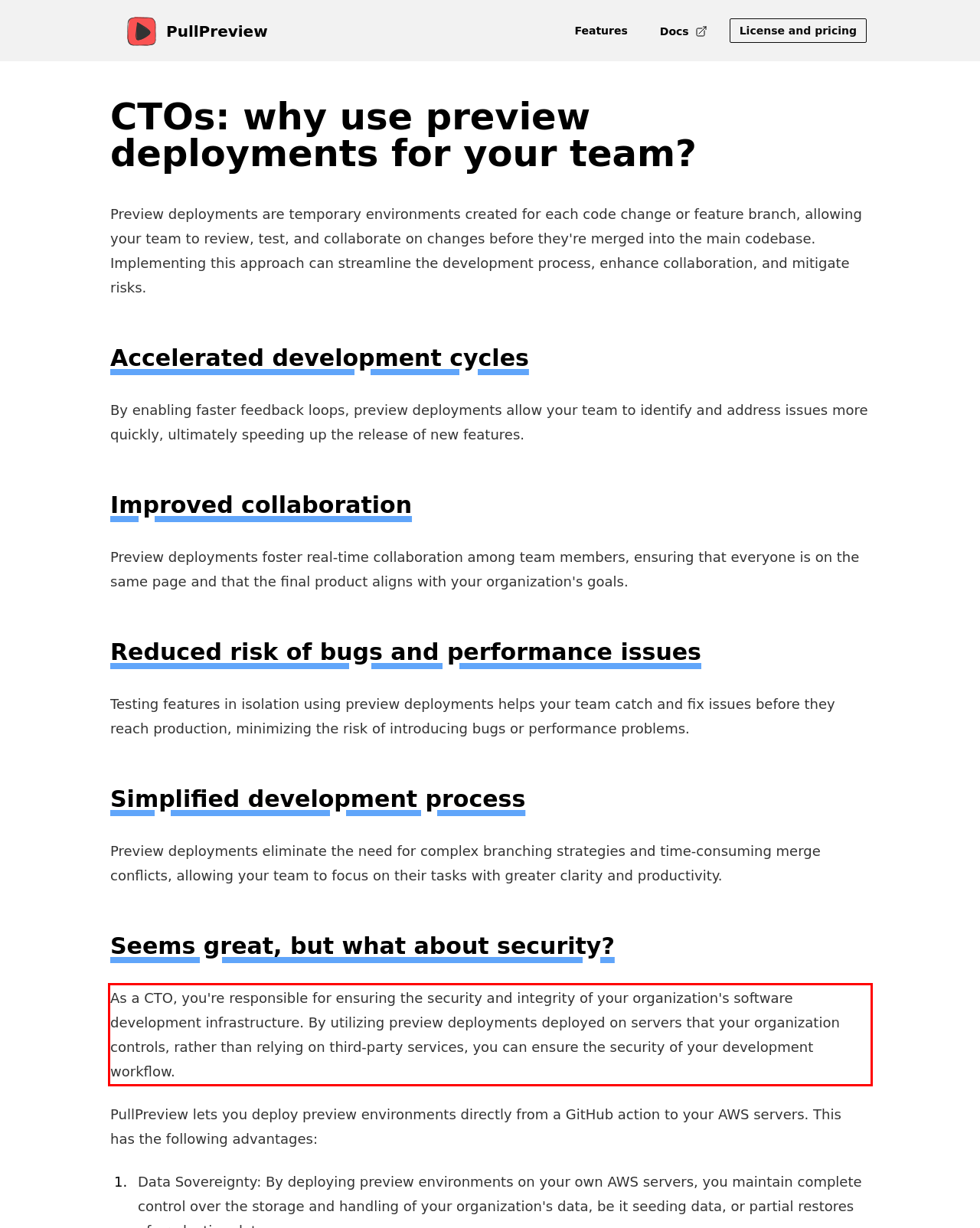Review the screenshot of the webpage and recognize the text inside the red rectangle bounding box. Provide the extracted text content.

As a CTO, you're responsible for ensuring the security and integrity of your organization's software development infrastructure. By utilizing preview deployments deployed on servers that your organization controls, rather than relying on third-party services, you can ensure the security of your development workflow.